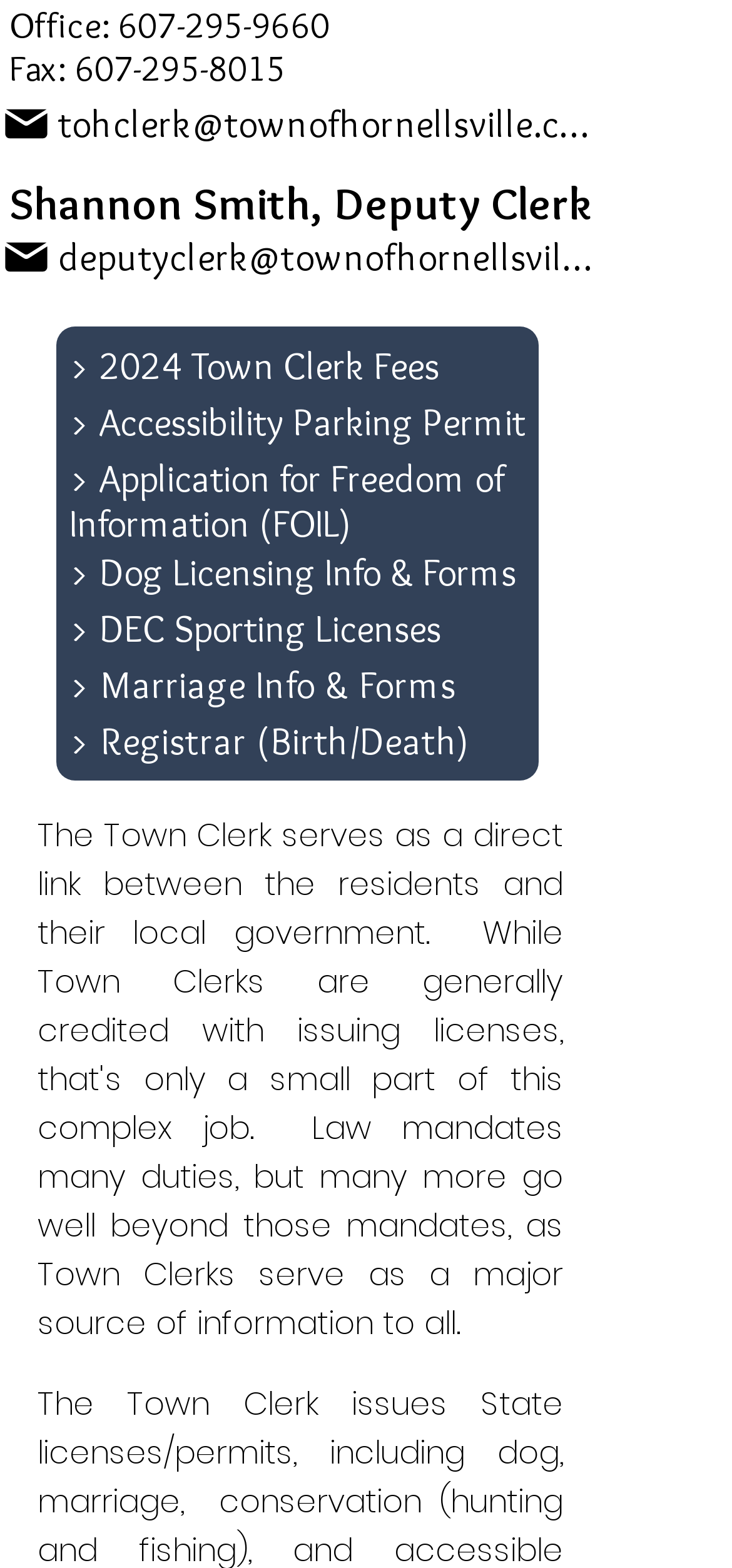Given the following UI element description: "607-295-9660", find the bounding box coordinates in the webpage screenshot.

[0.162, 0.003, 0.45, 0.03]